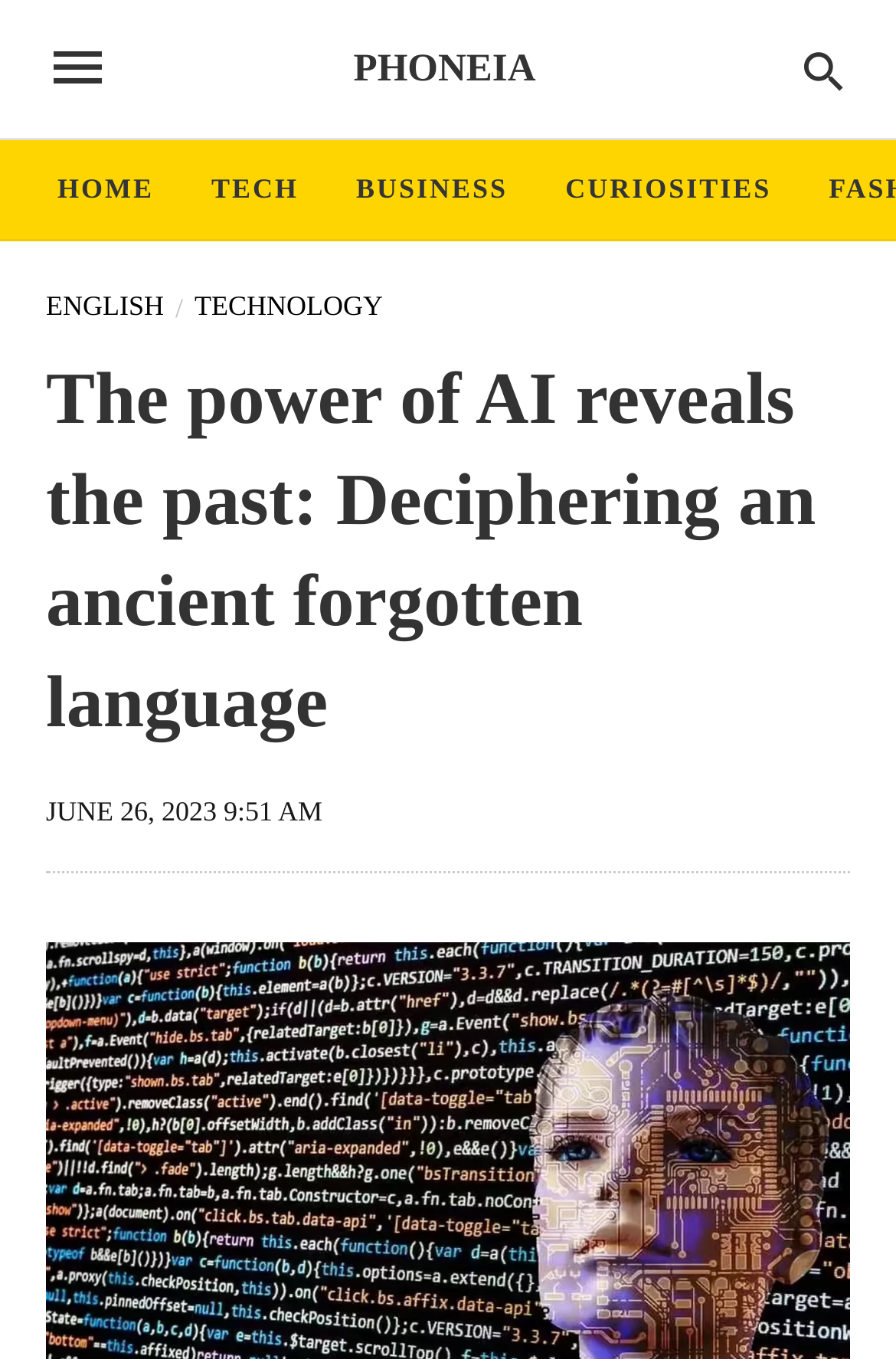What language is the webpage currently set to?
Based on the screenshot, answer the question with a single word or phrase.

ENGLISH